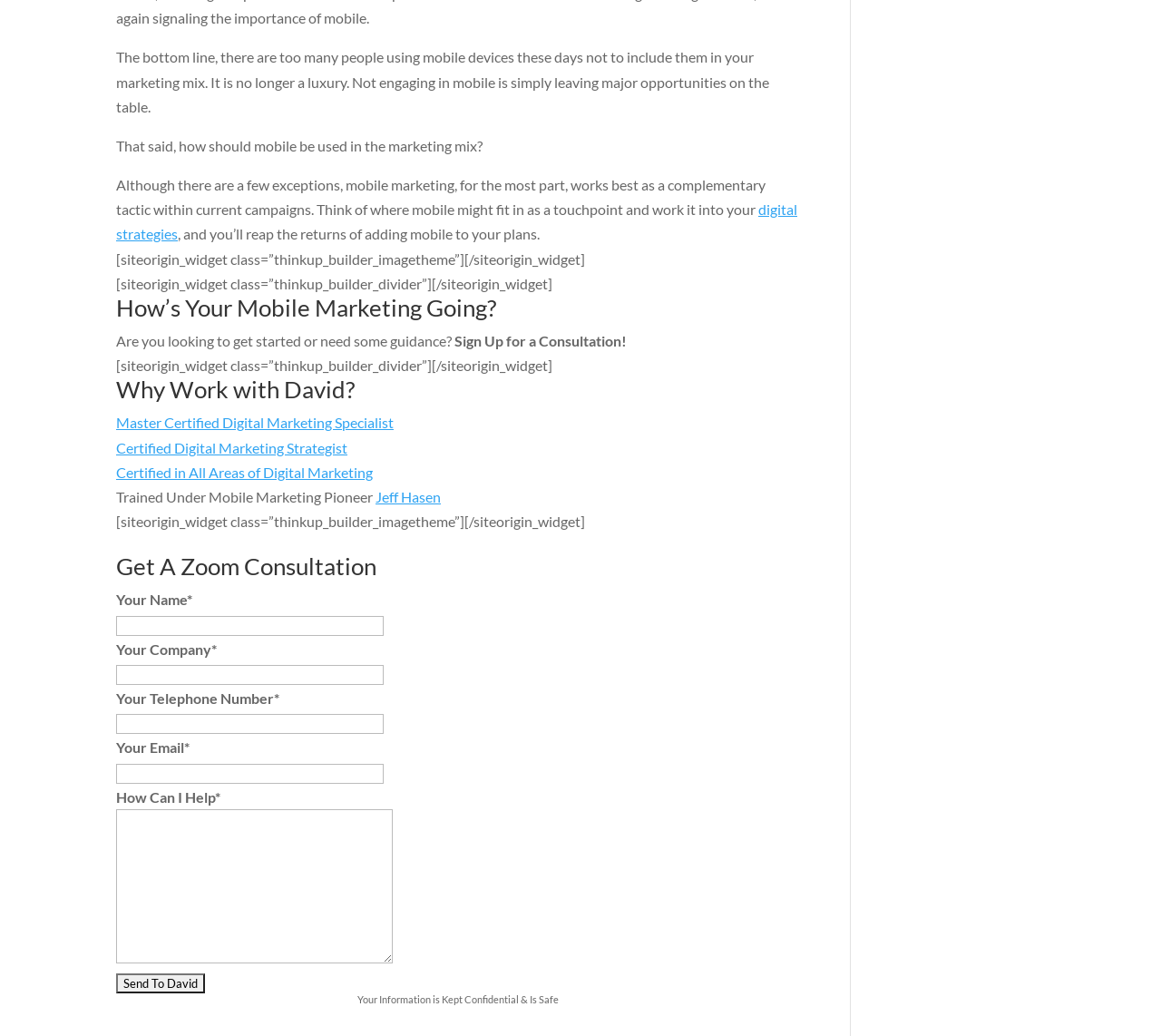Identify the bounding box for the element characterized by the following description: "Master Certified Digital Marketing Specialist".

[0.1, 0.4, 0.339, 0.416]